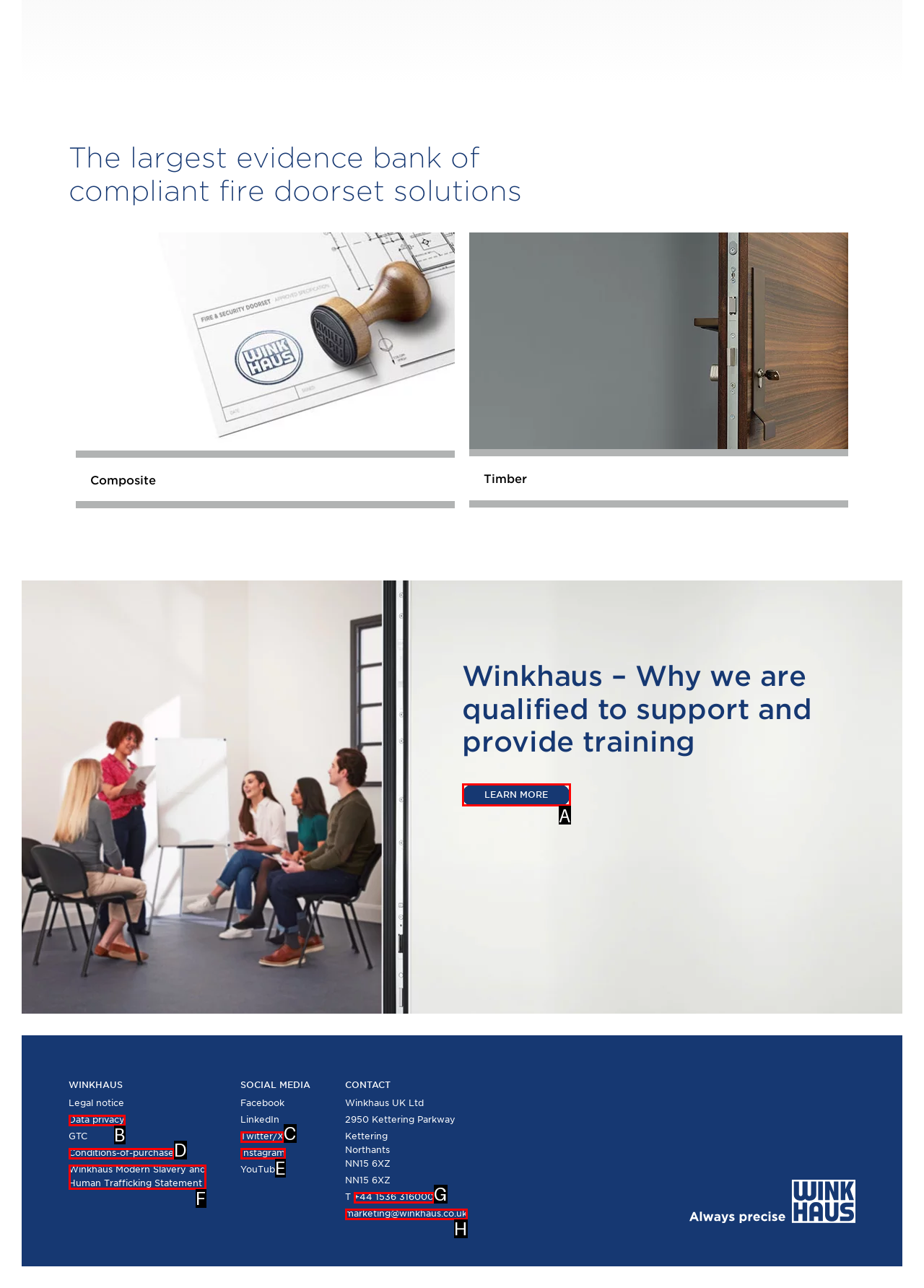From the given options, choose the HTML element that aligns with the description: +44 1536 316000. Respond with the letter of the selected element.

G